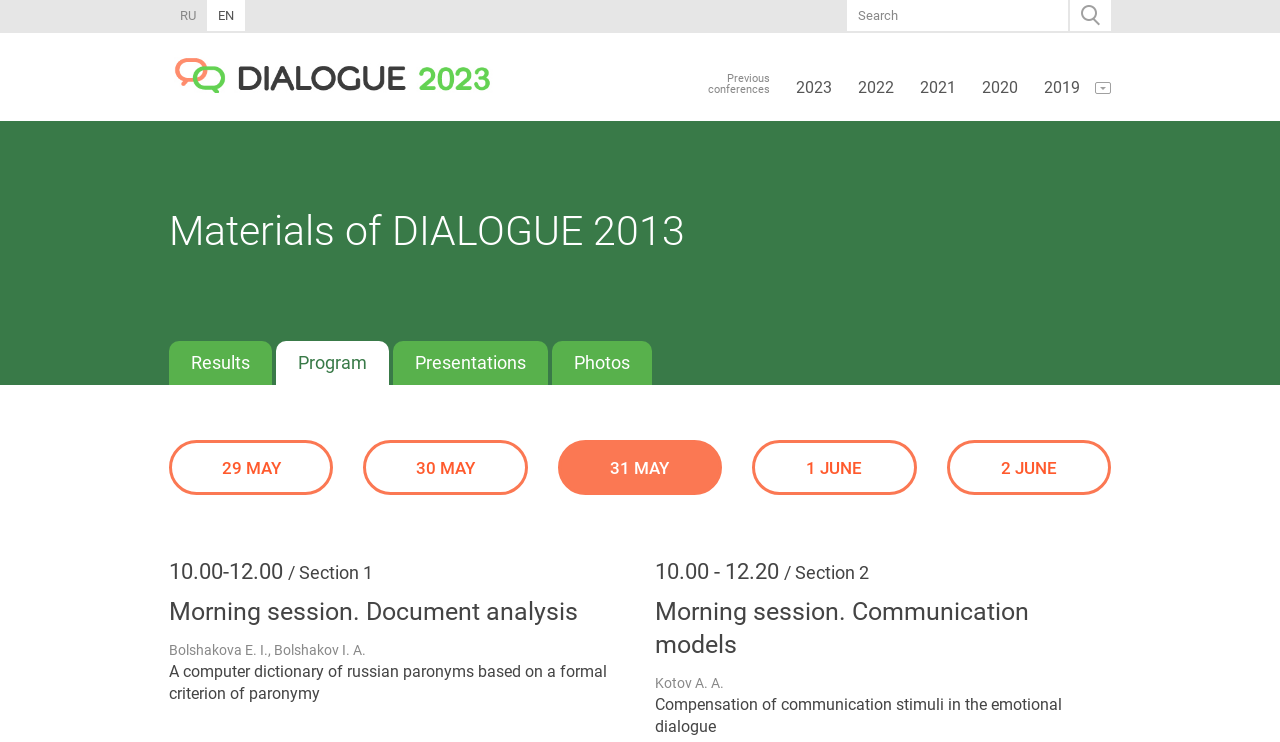Please identify the bounding box coordinates of the area that needs to be clicked to fulfill the following instruction: "View previous conferences."

[0.533, 0.098, 0.602, 0.128]